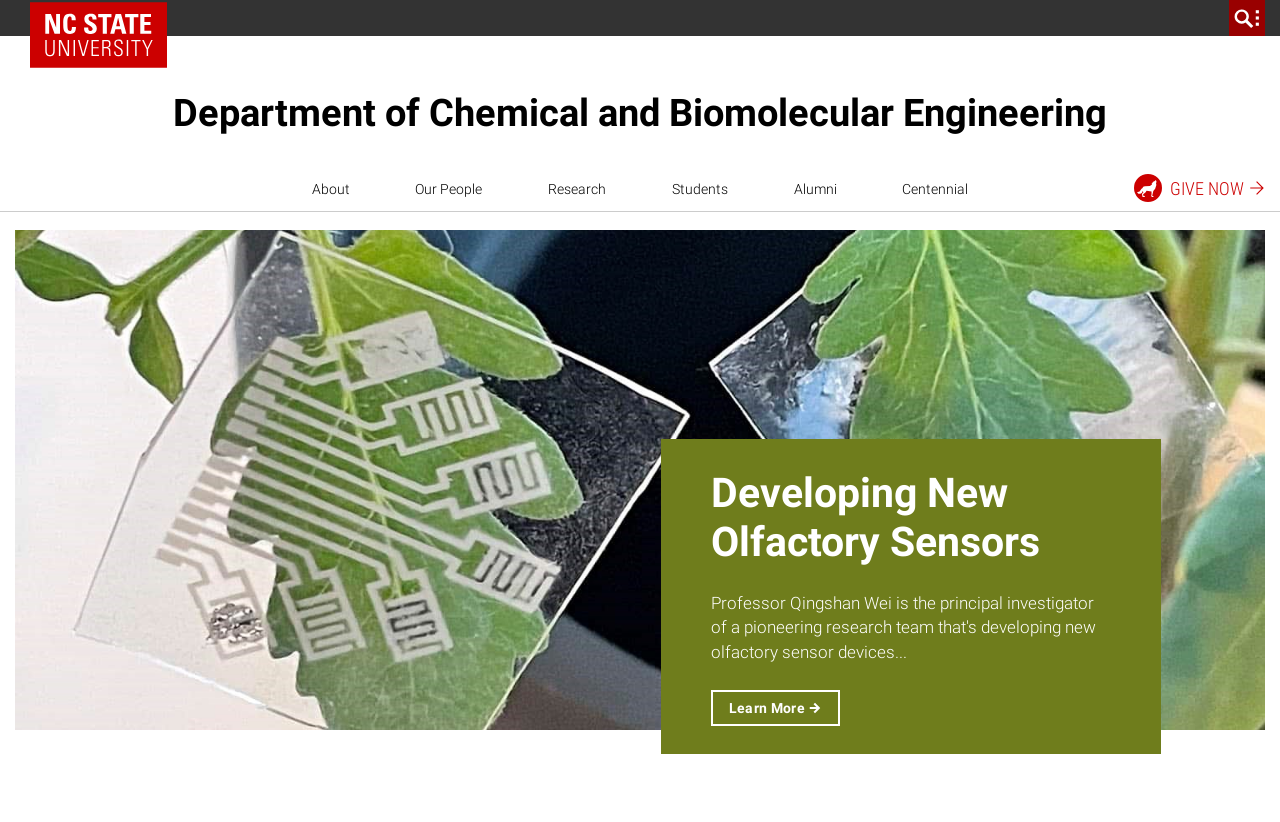Find the bounding box coordinates of the clickable area required to complete the following action: "Search for NC State resources".

[0.96, 0.0, 0.988, 0.044]